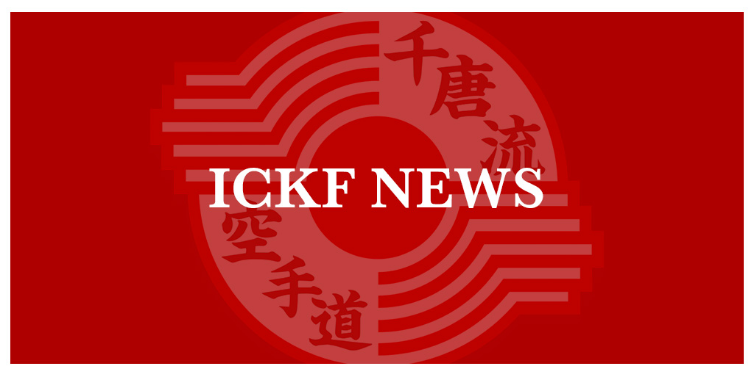Outline with detail what the image portrays.

The image features the title "ICKF NEWS" prominently displayed in bold, white text against a vibrant red background. Behind the text, there is a circular design with traditional martial arts motifs, including stylized characters and patterns that are likely representative of karate or a related discipline. This image serves as a visual header for an important update from the ICKF Karate School, conveying both a sense of urgency and a connection to the school's heritage in martial arts. It is part of the announcement regarding the recent provincial measures impacting the dojo, emphasizing the school's ongoing commitment to its community amidst changes.